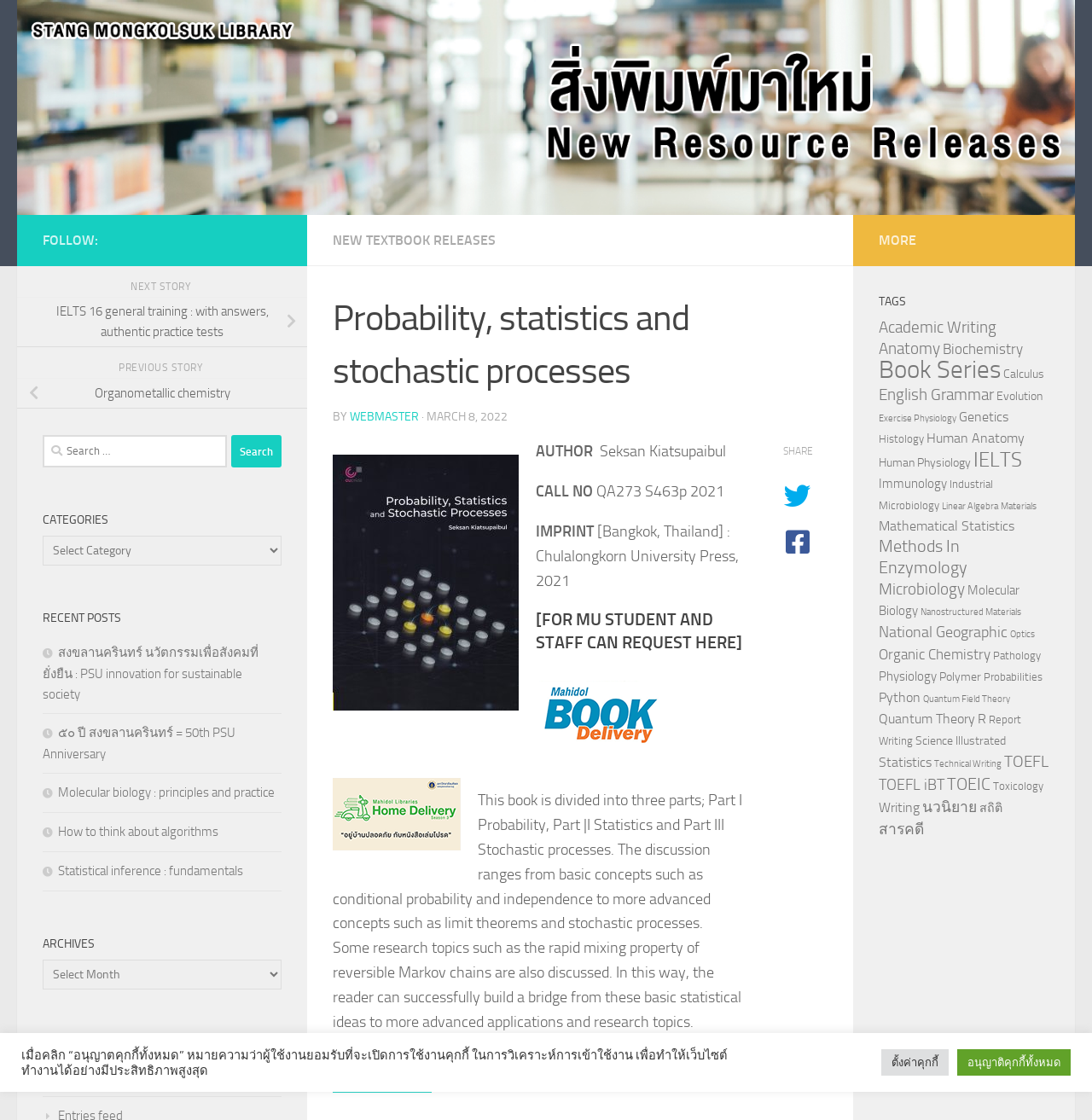Identify the bounding box coordinates for the element you need to click to achieve the following task: "View November 2023". Provide the bounding box coordinates as four float numbers between 0 and 1, in the form [left, top, right, bottom].

None